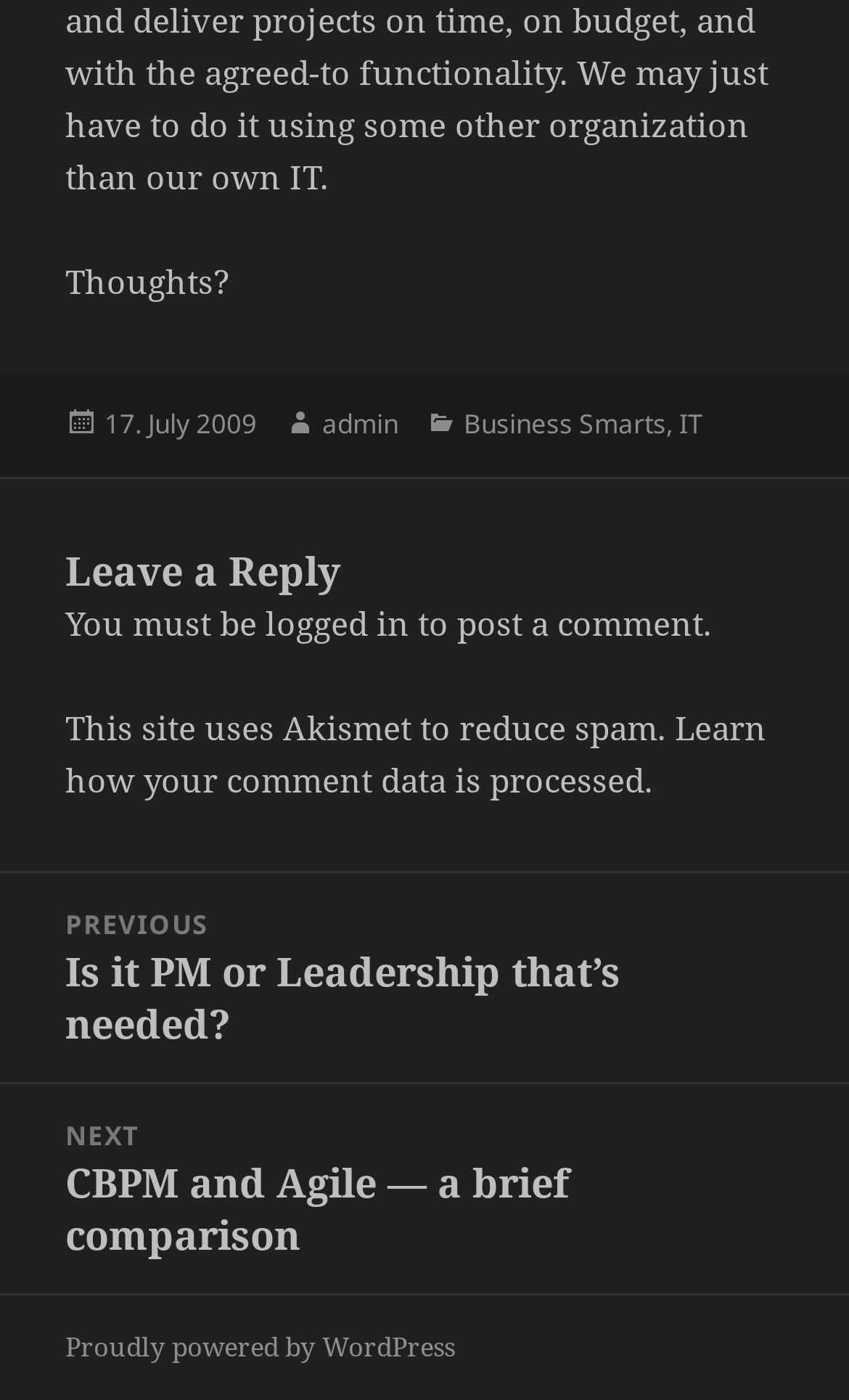Determine the bounding box coordinates of the region to click in order to accomplish the following instruction: "Click on the 'logged in' link". Provide the coordinates as four float numbers between 0 and 1, specifically [left, top, right, bottom].

[0.313, 0.429, 0.482, 0.46]